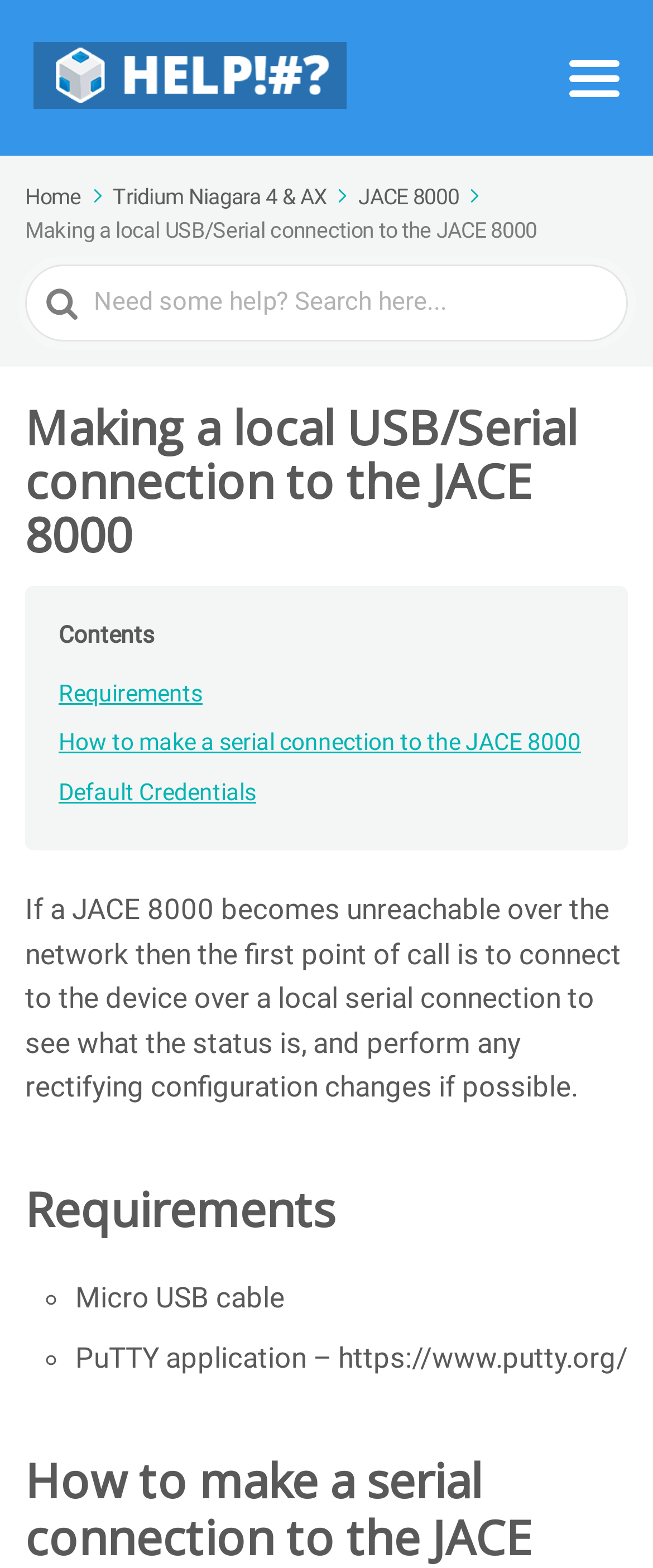Locate the bounding box of the UI element described in the following text: "Debbies Caribbean Resort Reviews".

None